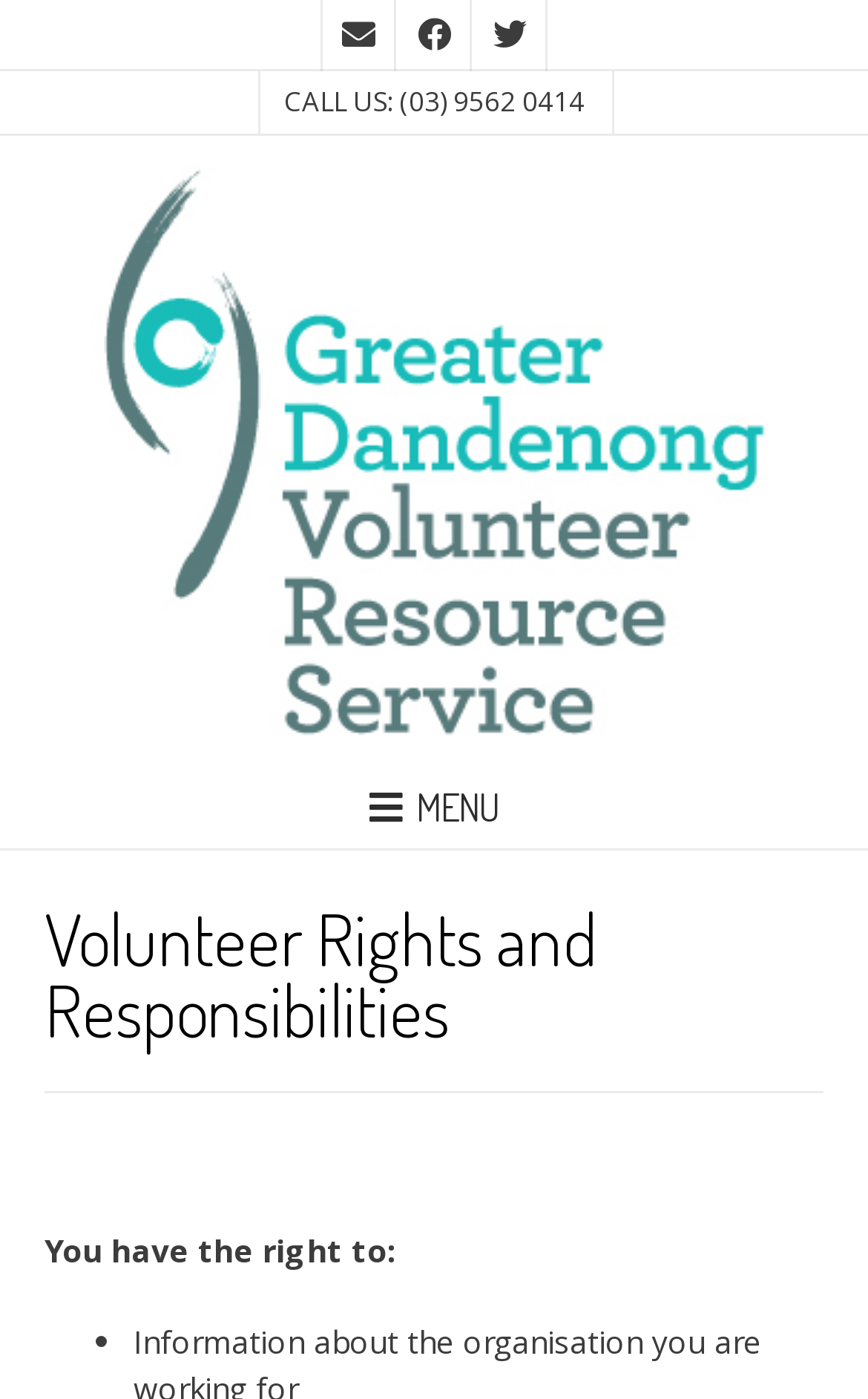Create a detailed summary of all the visual and textual information on the webpage.

The webpage is about Volunteer Rights and Responsibilities, specifically provided by the Greater Dandenong Volunteer Resource Service. At the top left corner, there are three social media links represented by icons. Below these icons, the phone number "CALL US: (03) 9562 0414" is displayed. 

To the right of the phone number, the organization's name "Greater Dandenong Volunteer Resource Service" is written in a large font, accompanied by its logo. 

On the top right corner, a menu button is located, which is represented by an icon and the text "MENU". 

Below the menu button, the main content of the webpage begins. The title "Volunteer Rights and Responsibilities" is displayed prominently, followed by a brief introduction "You have the right to:". 

The introduction is then followed by a list, indicated by a bullet point "•", which likely outlines the specific rights of volunteers.